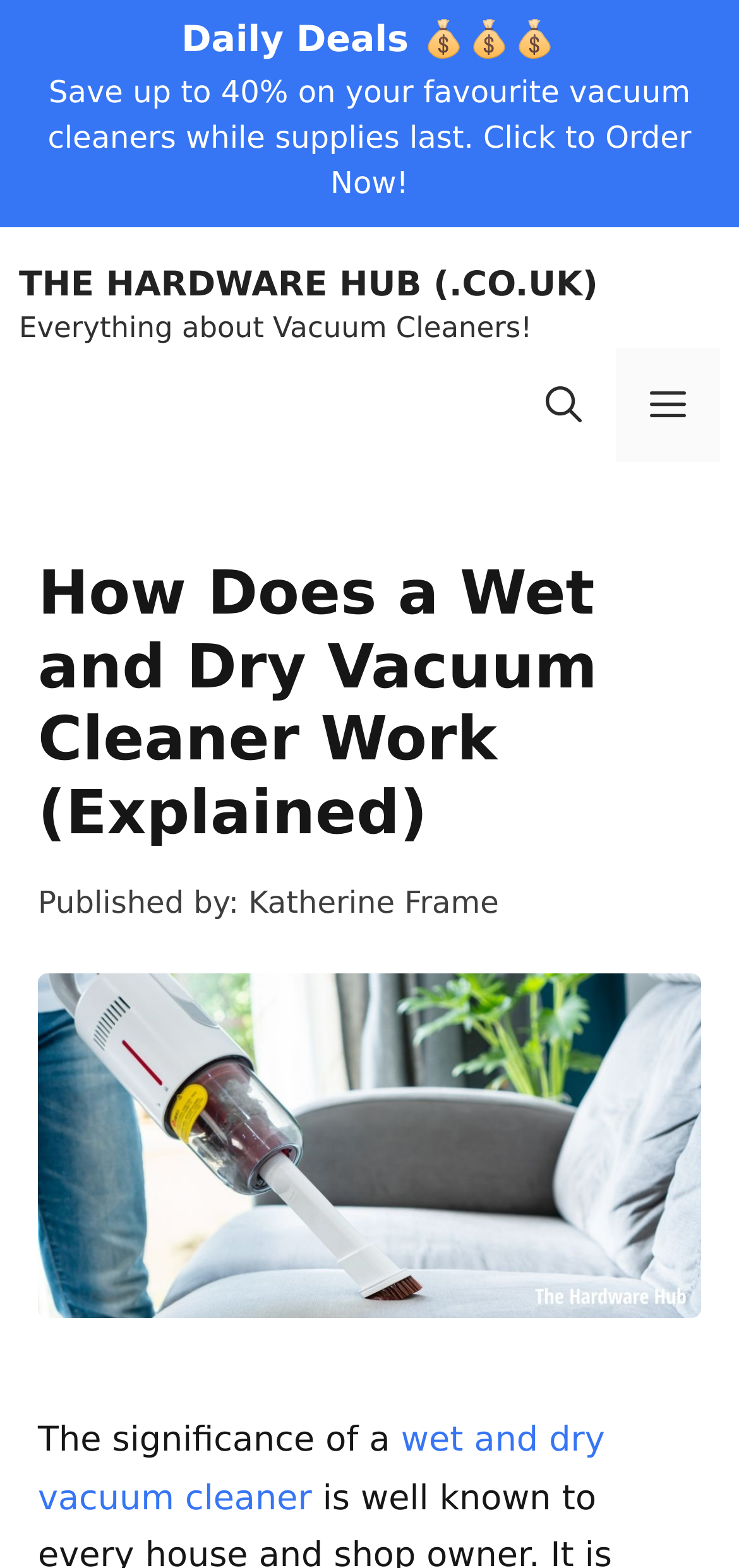Using details from the image, please answer the following question comprehensively:
What is the significance of the image on the webpage?

The image with the title 'How Does a Wet and Dry Vacuum Cleaner Work' is likely used to illustrate the article and provide a visual representation of the topic being discussed, making the content more engaging and easier to understand.